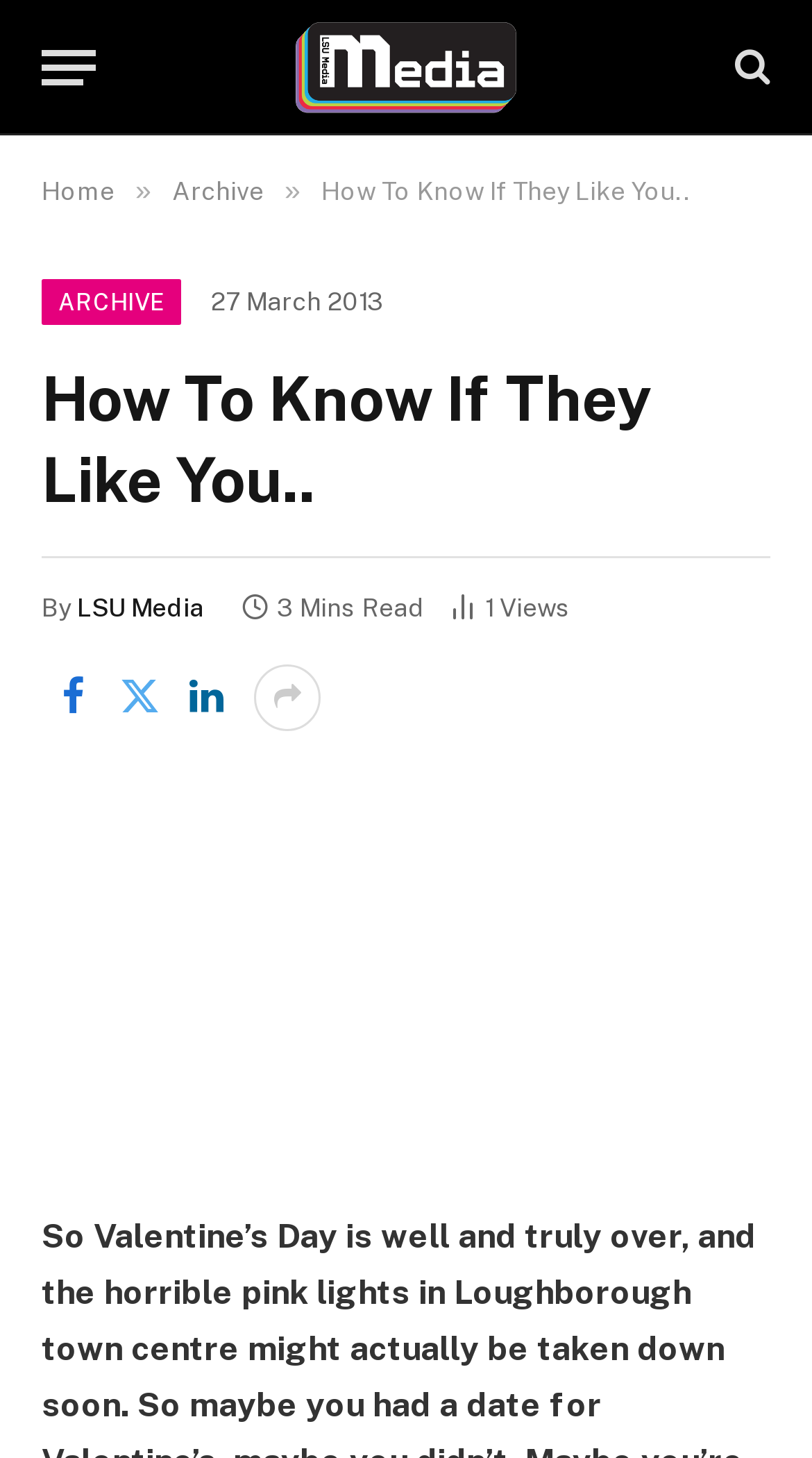Determine the bounding box coordinates for the area that should be clicked to carry out the following instruction: "Explore Learning Adobe Connect 9 book".

None